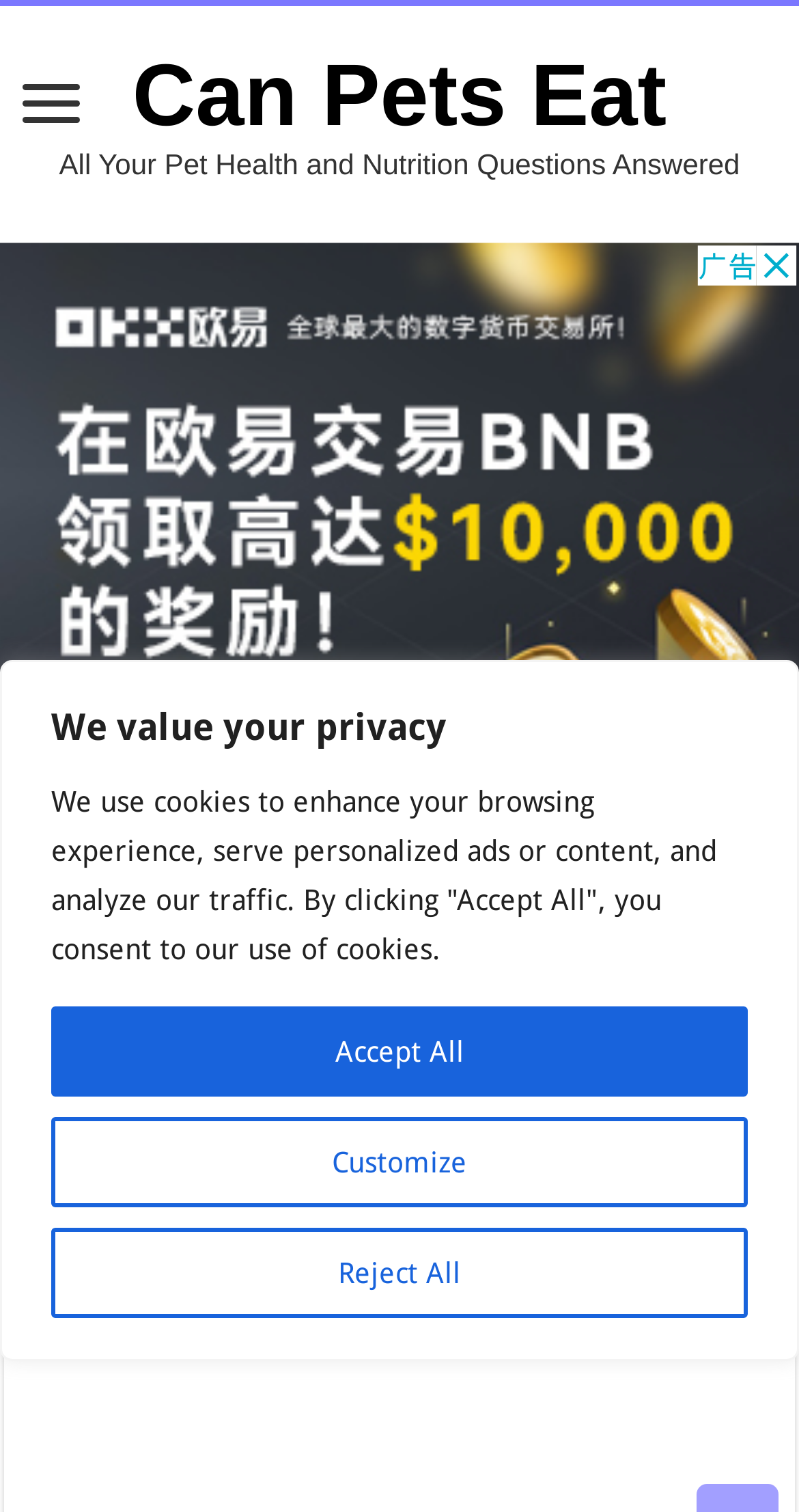Determine the bounding box for the described HTML element: "parent_node: Can Pets Eat". Ensure the coordinates are four float numbers between 0 and 1 in the format [left, top, right, bottom].

[0.013, 0.049, 0.115, 0.094]